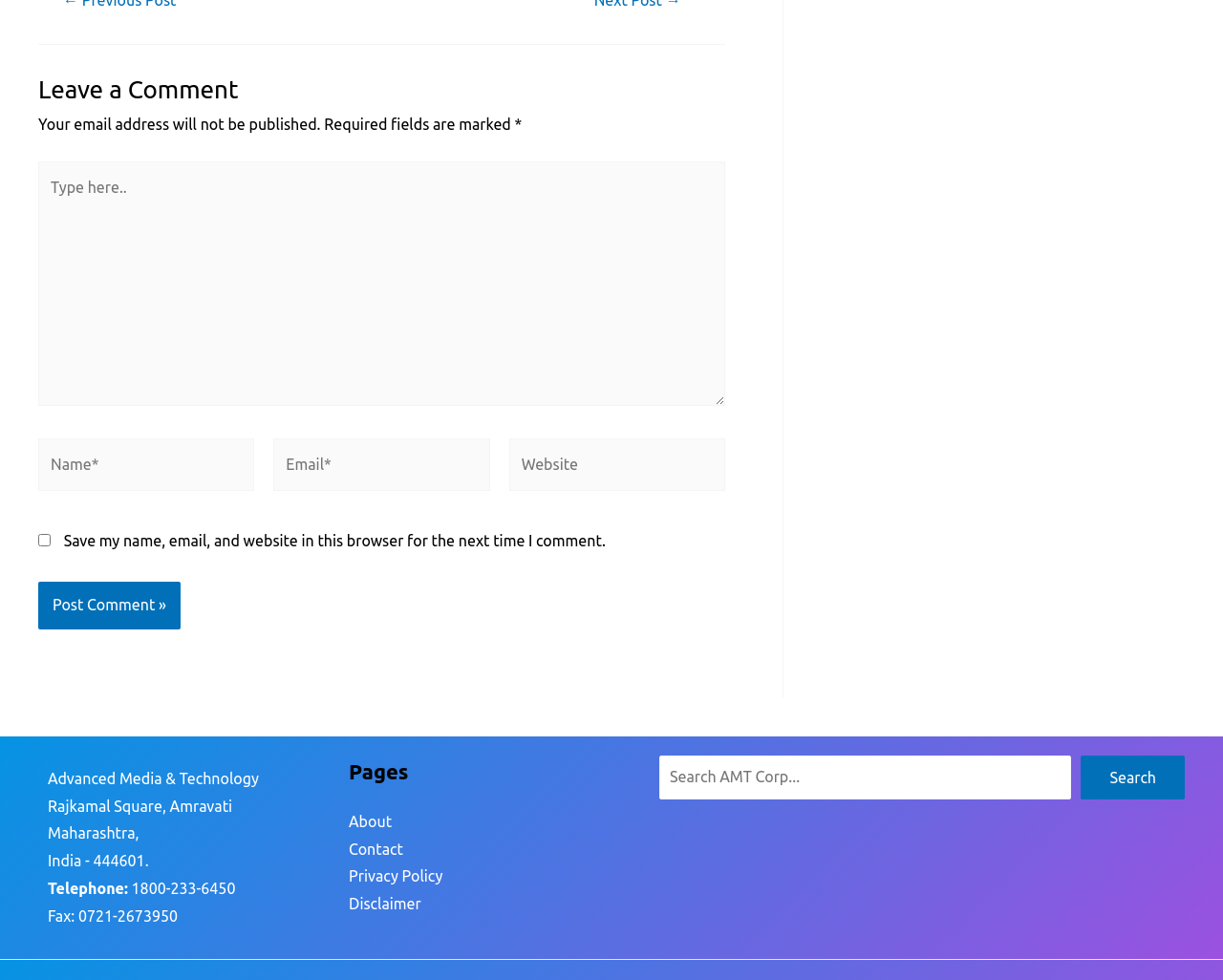How many fields are required in the comment form?
Look at the webpage screenshot and answer the question with a detailed explanation.

The comment form has four fields: Name, Email, Website, and the comment text field. The Name and Email fields are marked with an asterisk, indicating that they are required. Therefore, there are three required fields in total.